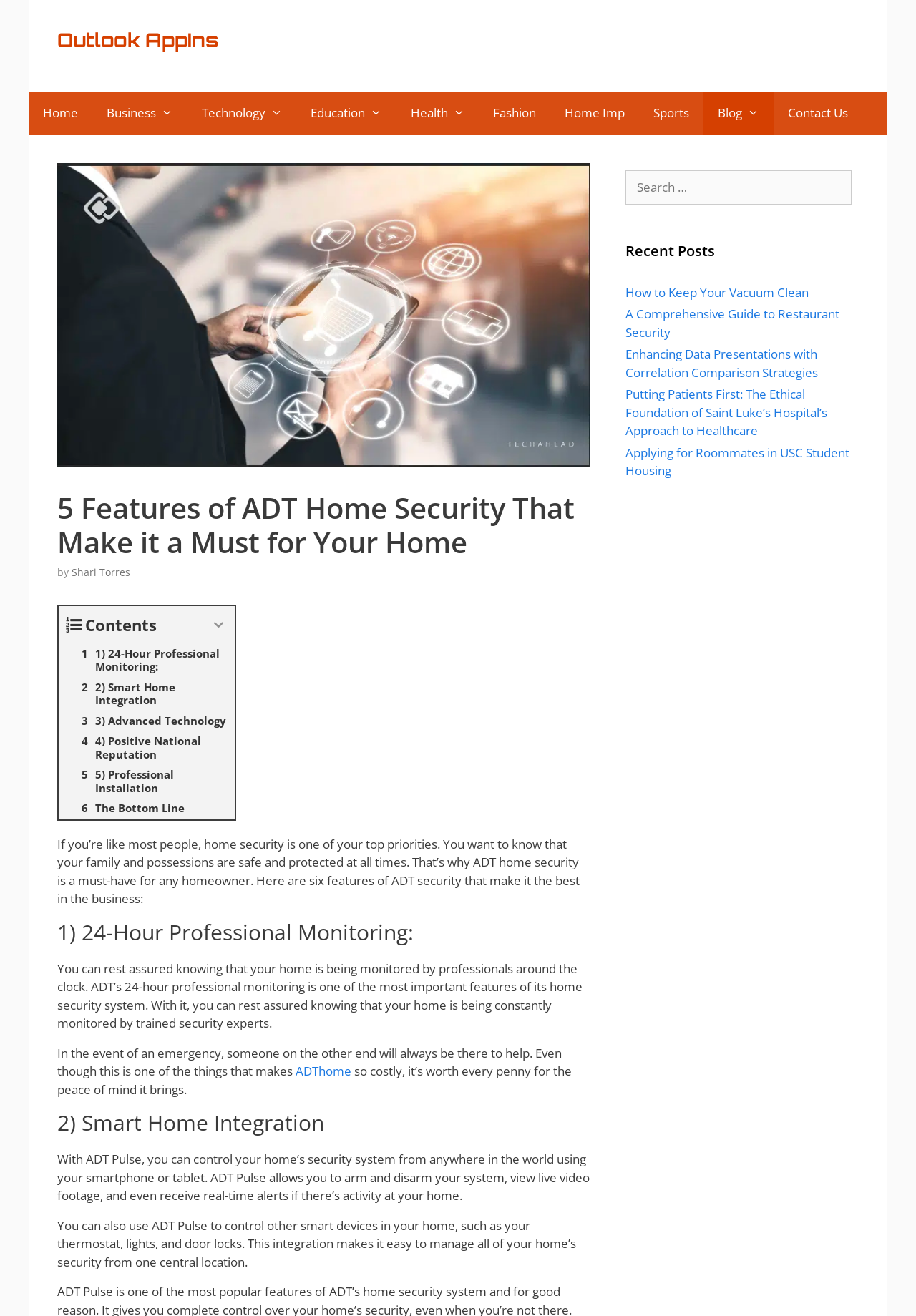Please find and report the primary heading text from the webpage.

5 Features of ADT Home Security That Make it a Must for Your Home